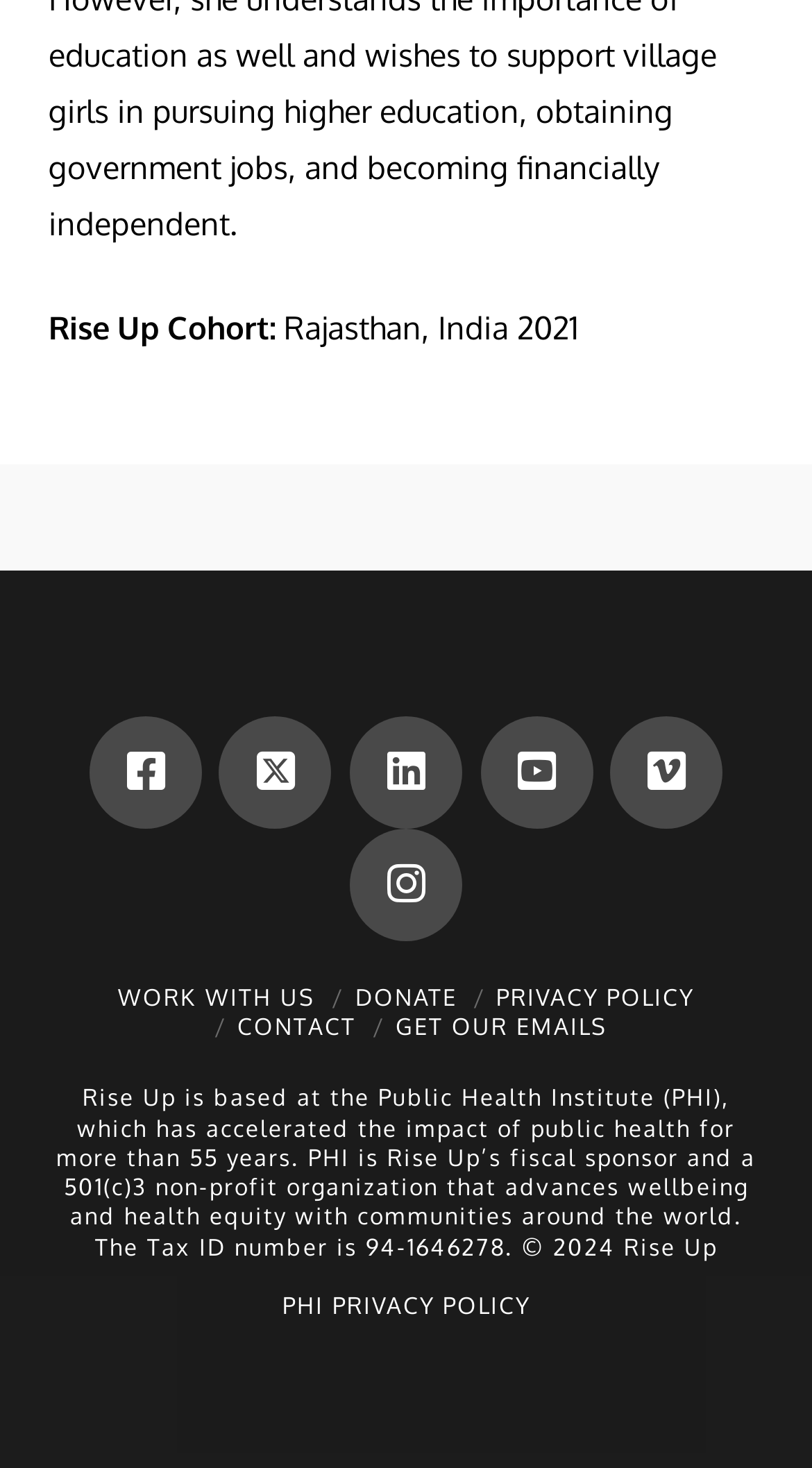Respond to the following question with a brief word or phrase:
What is the location of Rise Up Cohort?

Rajasthan, India